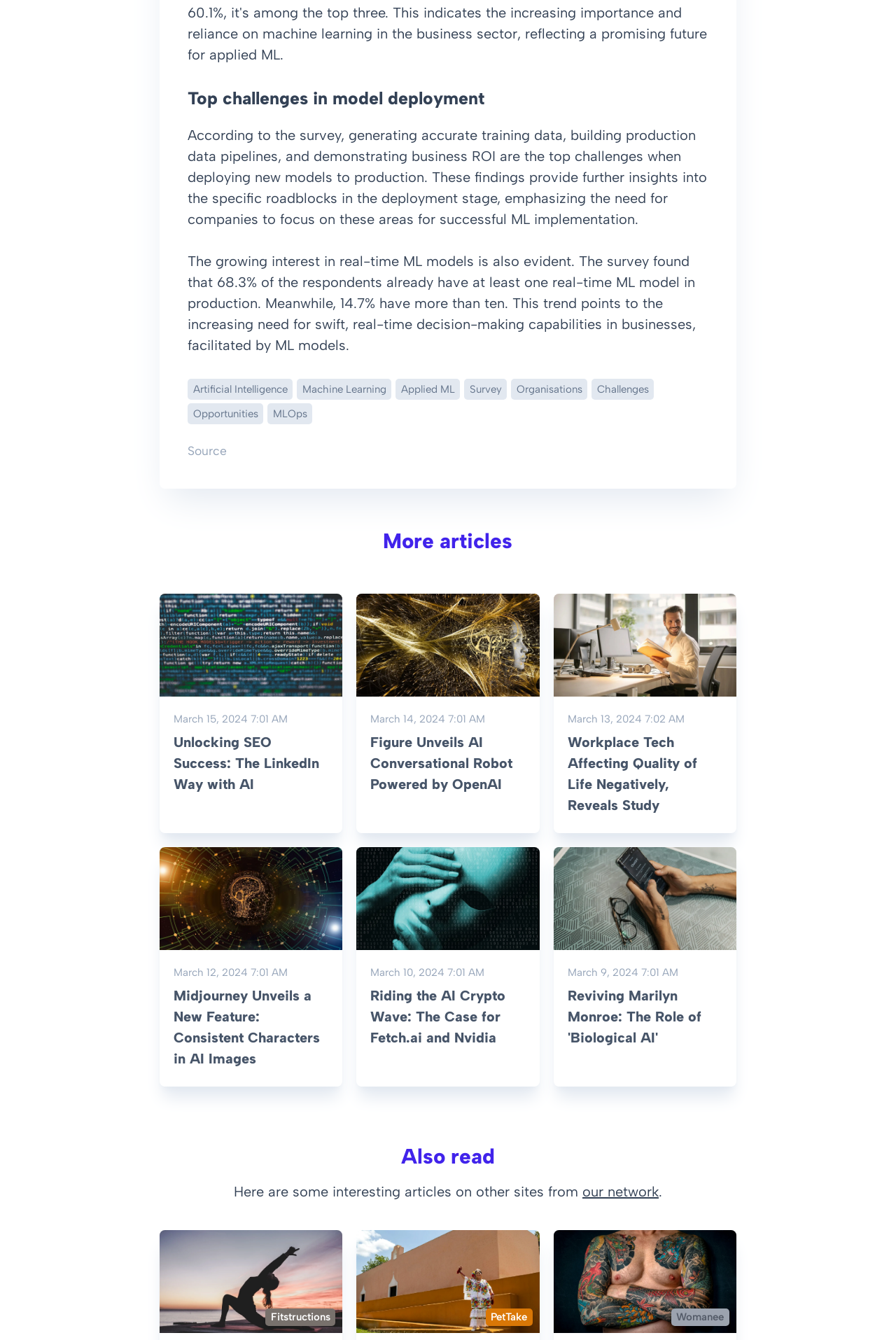Determine the bounding box coordinates for the UI element matching this description: "Opportunities".

[0.21, 0.301, 0.294, 0.316]